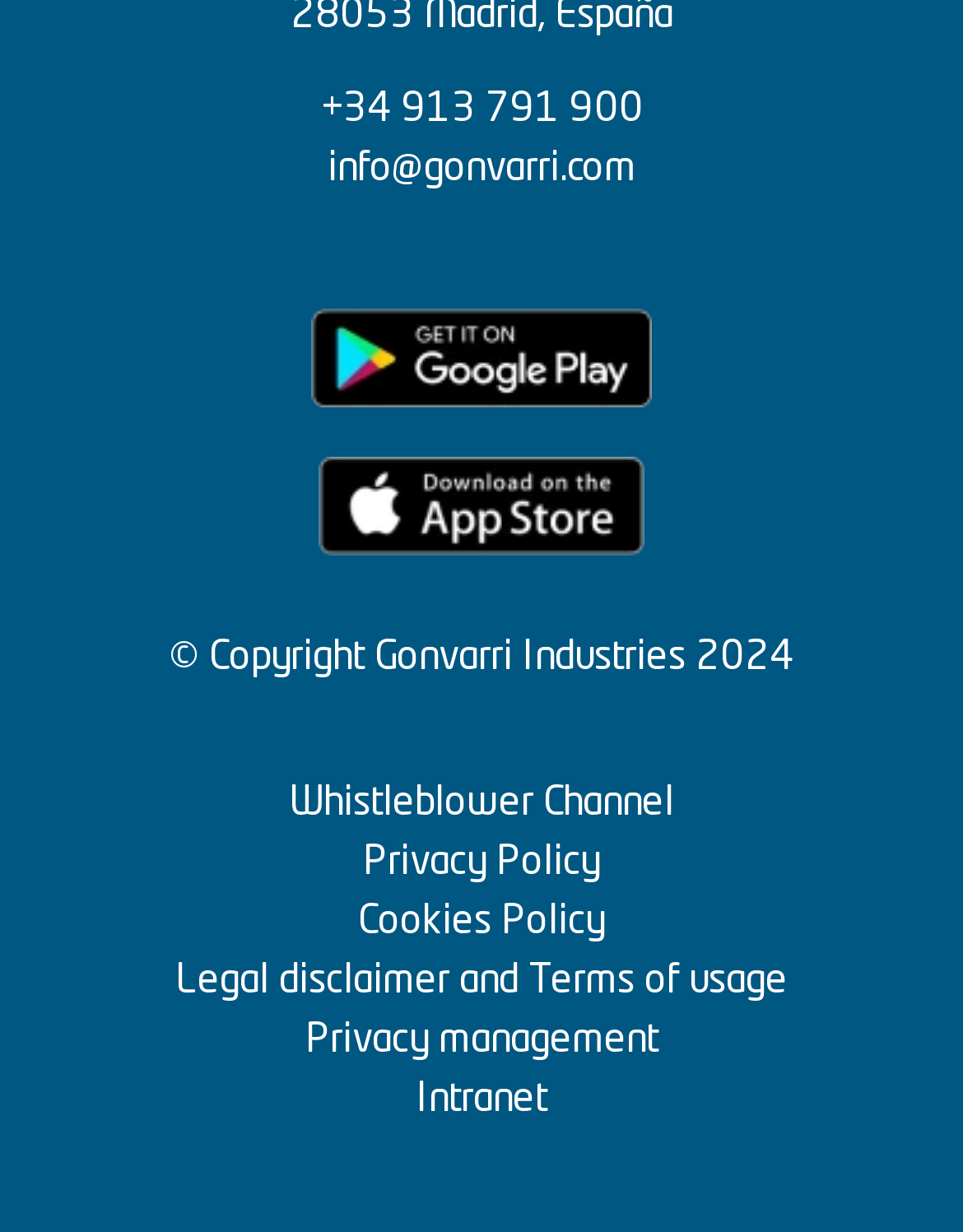Determine the bounding box coordinates of the target area to click to execute the following instruction: "Call the phone number."

[0.332, 0.074, 0.668, 0.106]